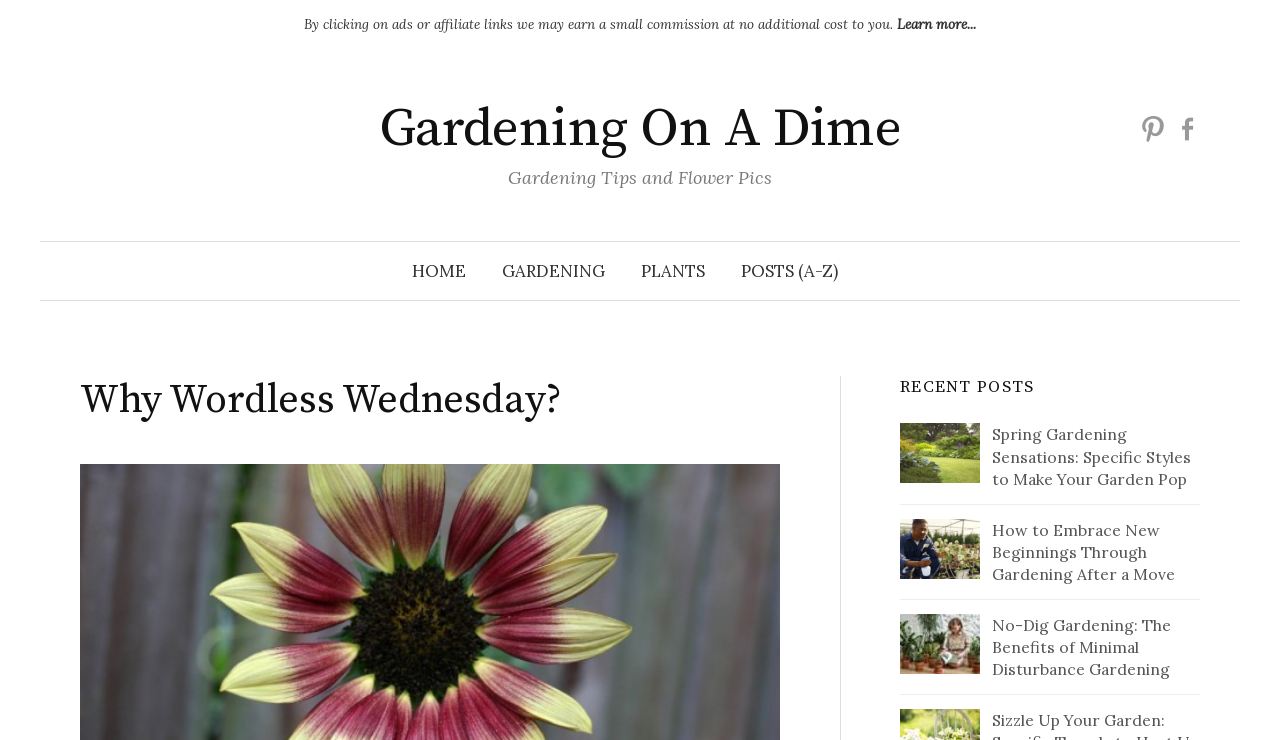Show the bounding box coordinates of the region that should be clicked to follow the instruction: "Visit the 'HOME' page."

[0.308, 0.327, 0.378, 0.405]